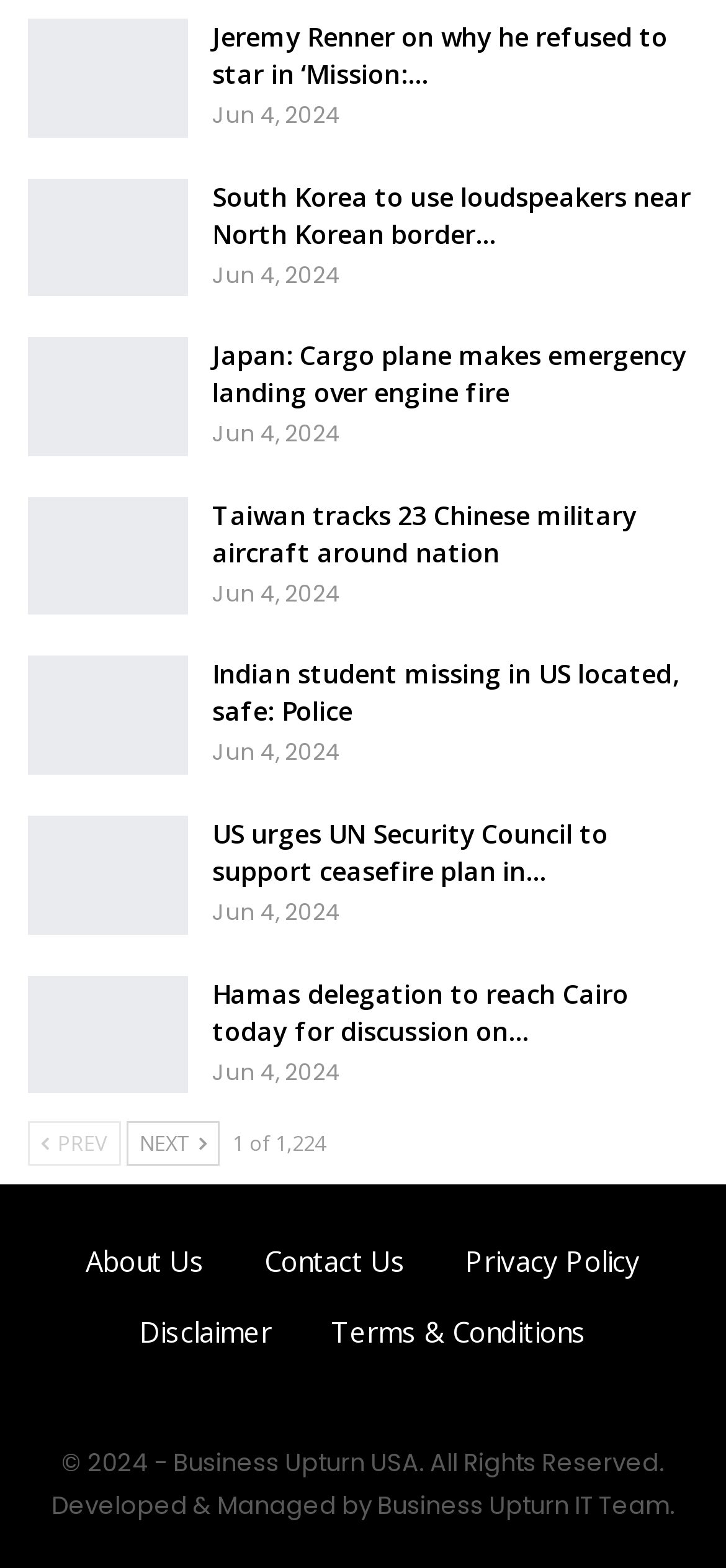How many news articles are displayed on this page?
Analyze the image and deliver a detailed answer to the question.

The number of news articles can be determined by counting the link elements with news titles. There are 10 link elements with news titles, indicating 10 news articles are displayed on this page.